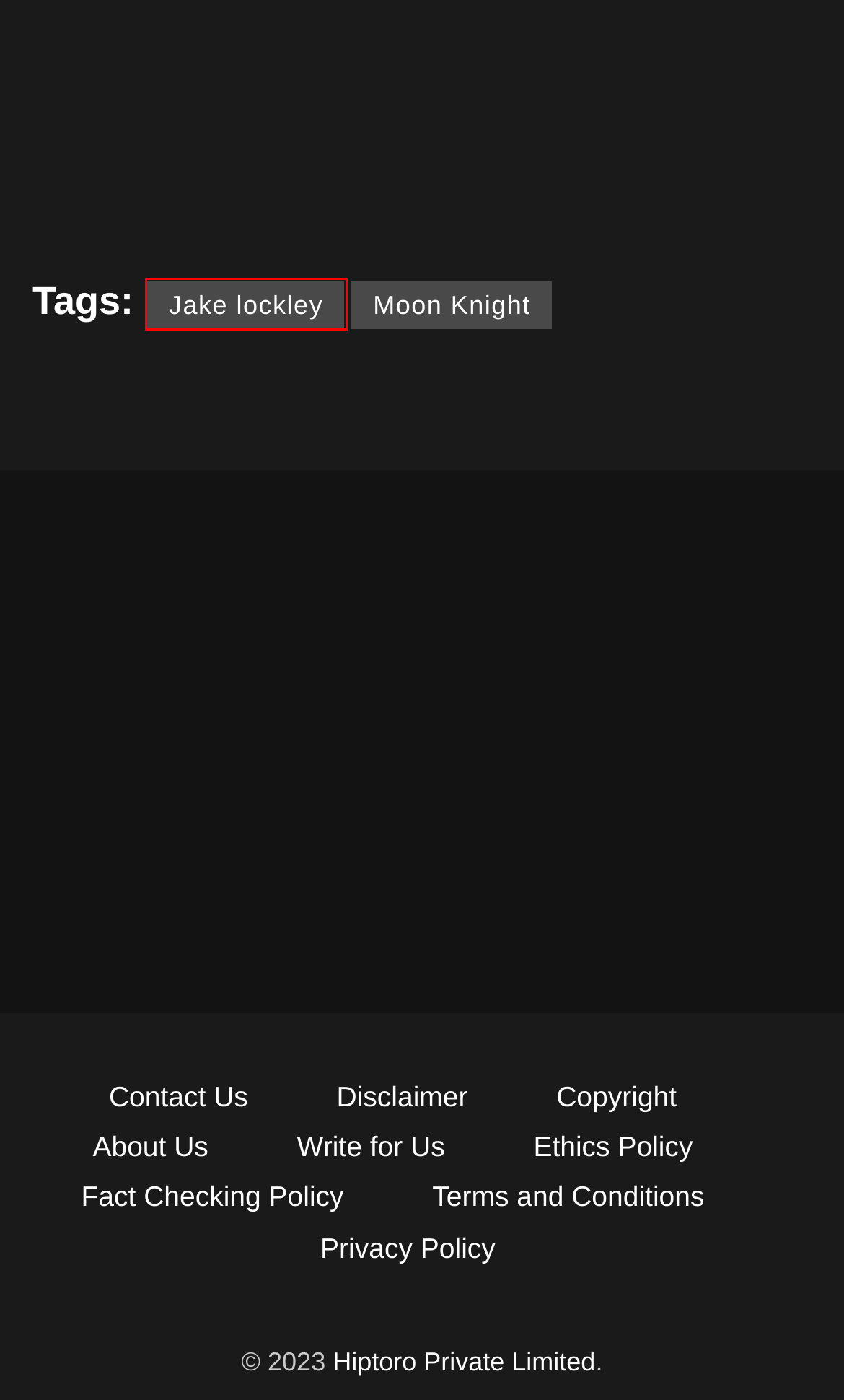View the screenshot of the webpage containing a red bounding box around a UI element. Select the most fitting webpage description for the new page shown after the element in the red bounding box is clicked. Here are the candidates:
A. Fact Checking Policy
B. Copyright
C. Jake lockley
D. Privacy Policy
E. Moon Knight
F. Disclaimer
G. Ethics Policy
H. Contact Us

C